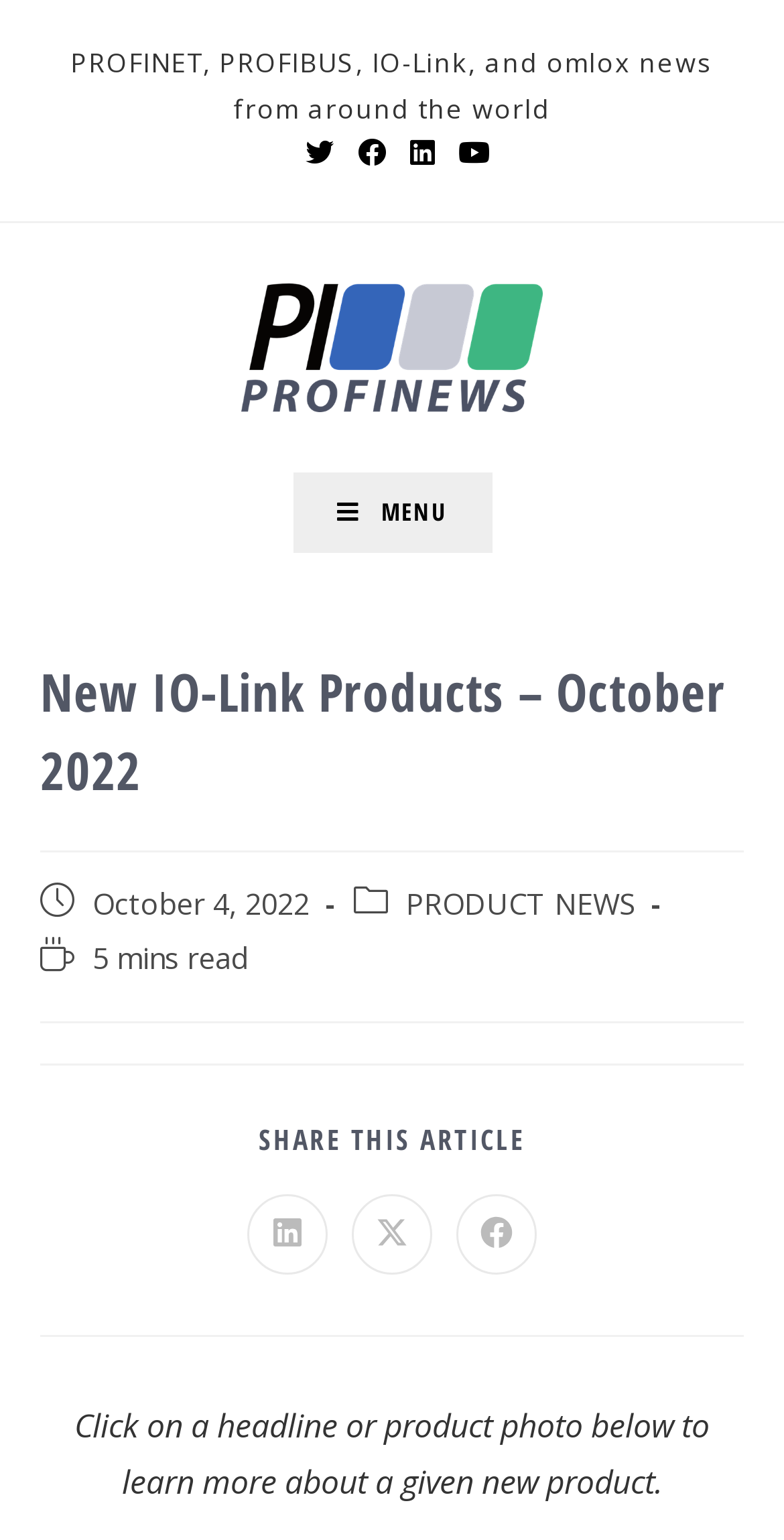Specify the bounding box coordinates of the element's region that should be clicked to achieve the following instruction: "Visit PROFINEWS homepage". The bounding box coordinates consist of four float numbers between 0 and 1, in the format [left, top, right, bottom].

[0.308, 0.209, 0.692, 0.238]